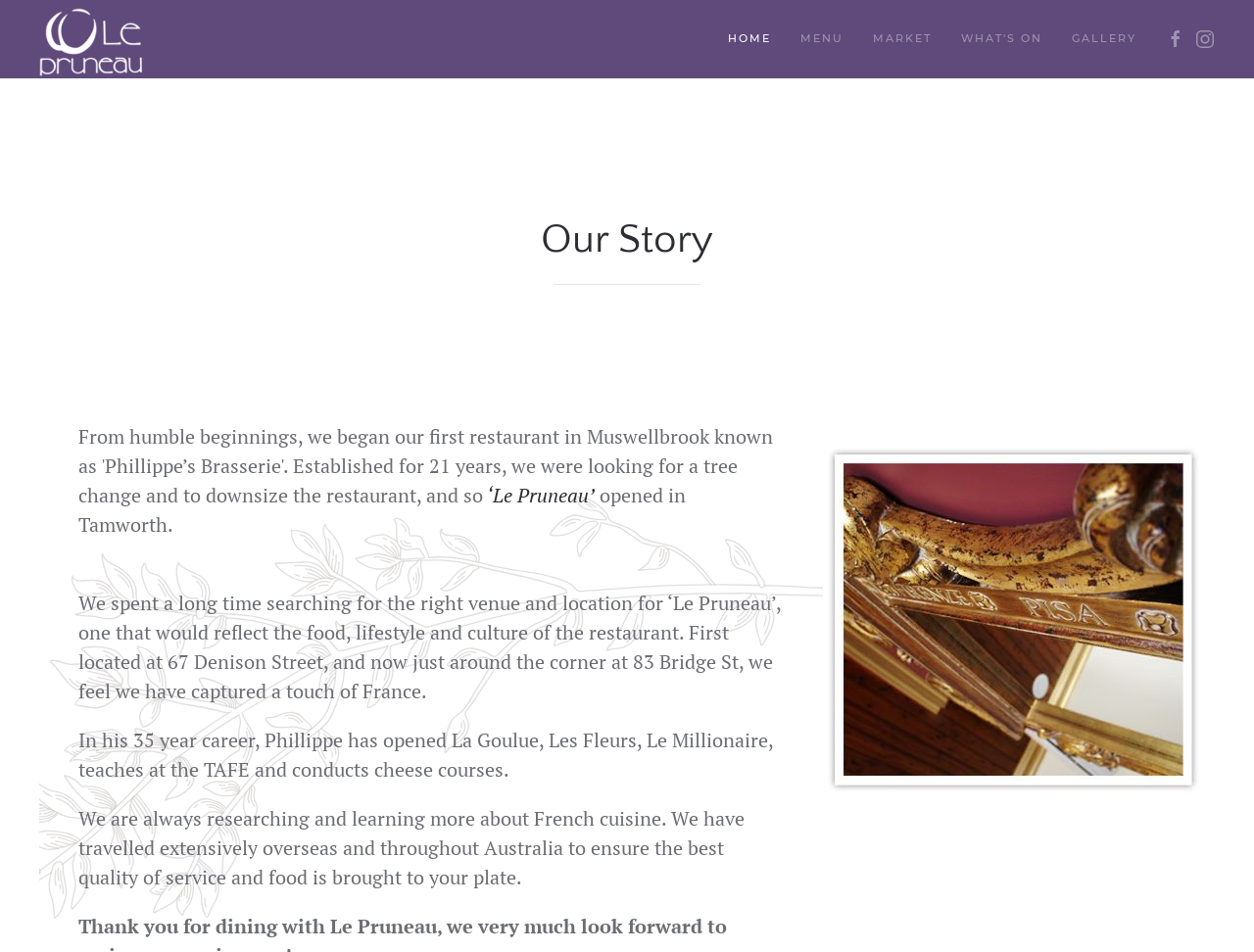What is the name of the restaurant?
Using the picture, provide a one-word or short phrase answer.

Le Pruneau